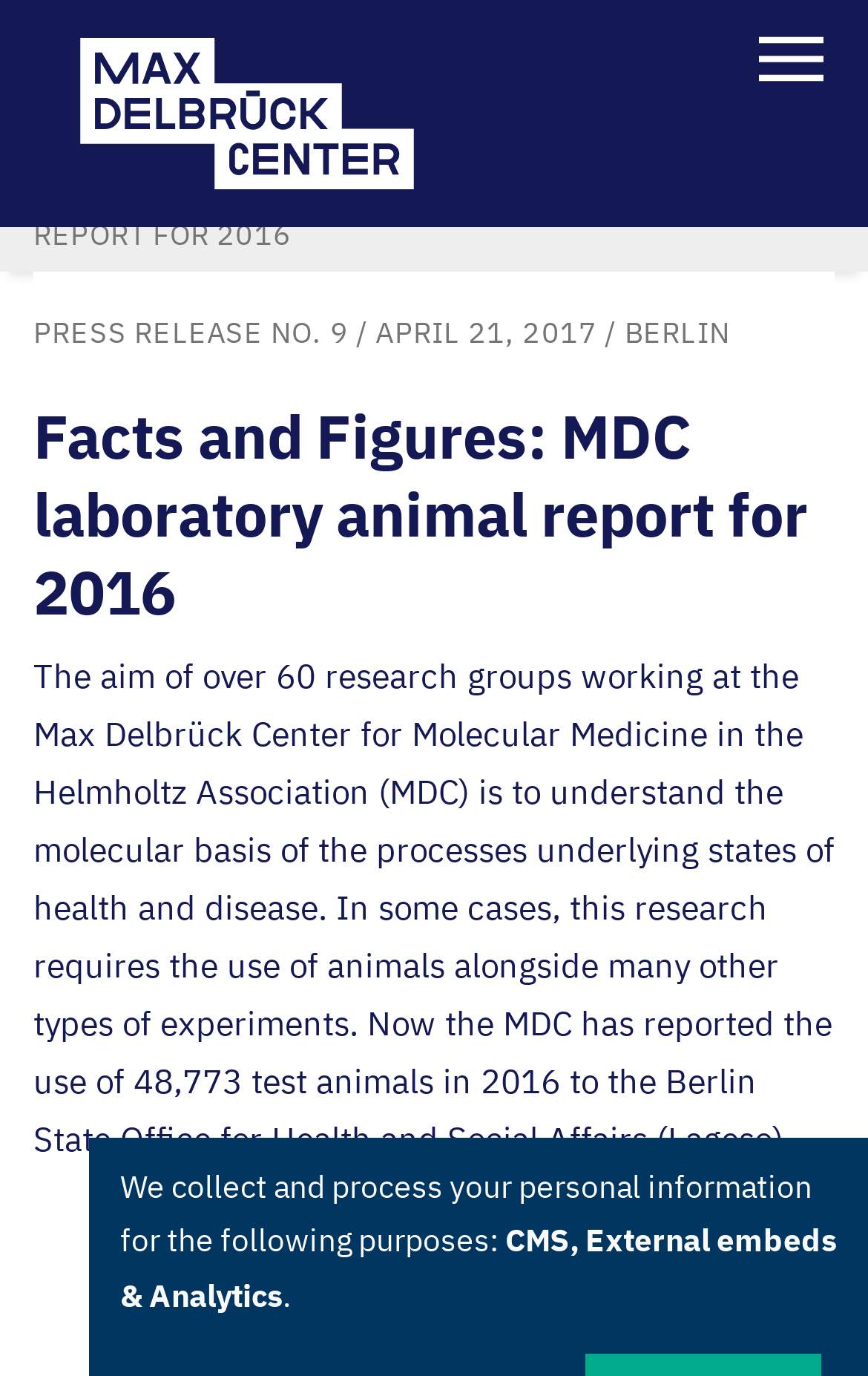Given the description Toggle main navigation Search, predict the bounding box coordinates of the UI element. Ensure the coordinates are in the format (top-left x, top-left y, bottom-right x, bottom-right y) and all values are between 0 and 1.

[0.874, 0.019, 0.949, 0.066]